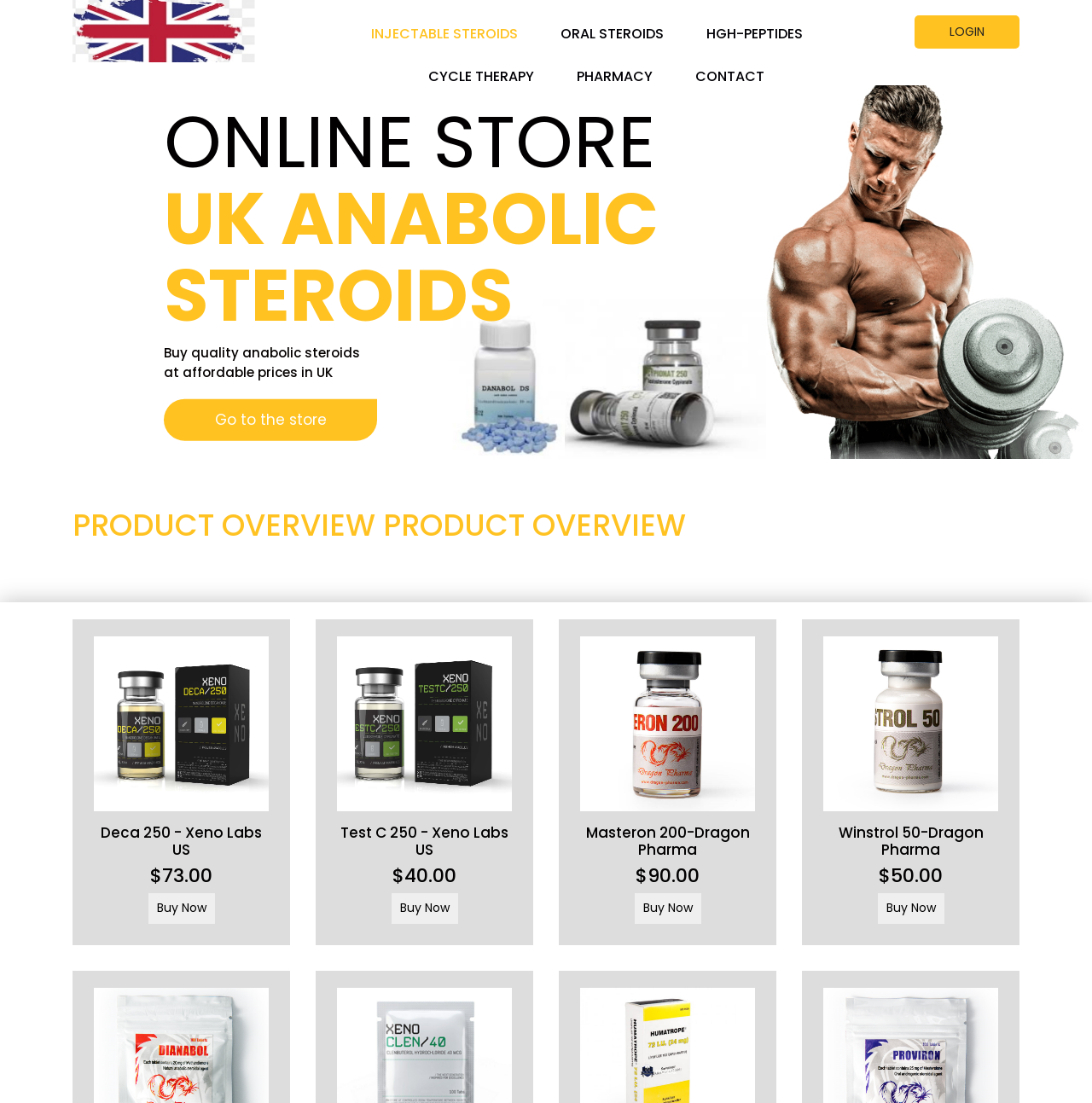Determine the bounding box of the UI component based on this description: "Buy Now". The bounding box coordinates should be four float values between 0 and 1, i.e., [left, top, right, bottom].

[0.8, 0.815, 0.868, 0.831]